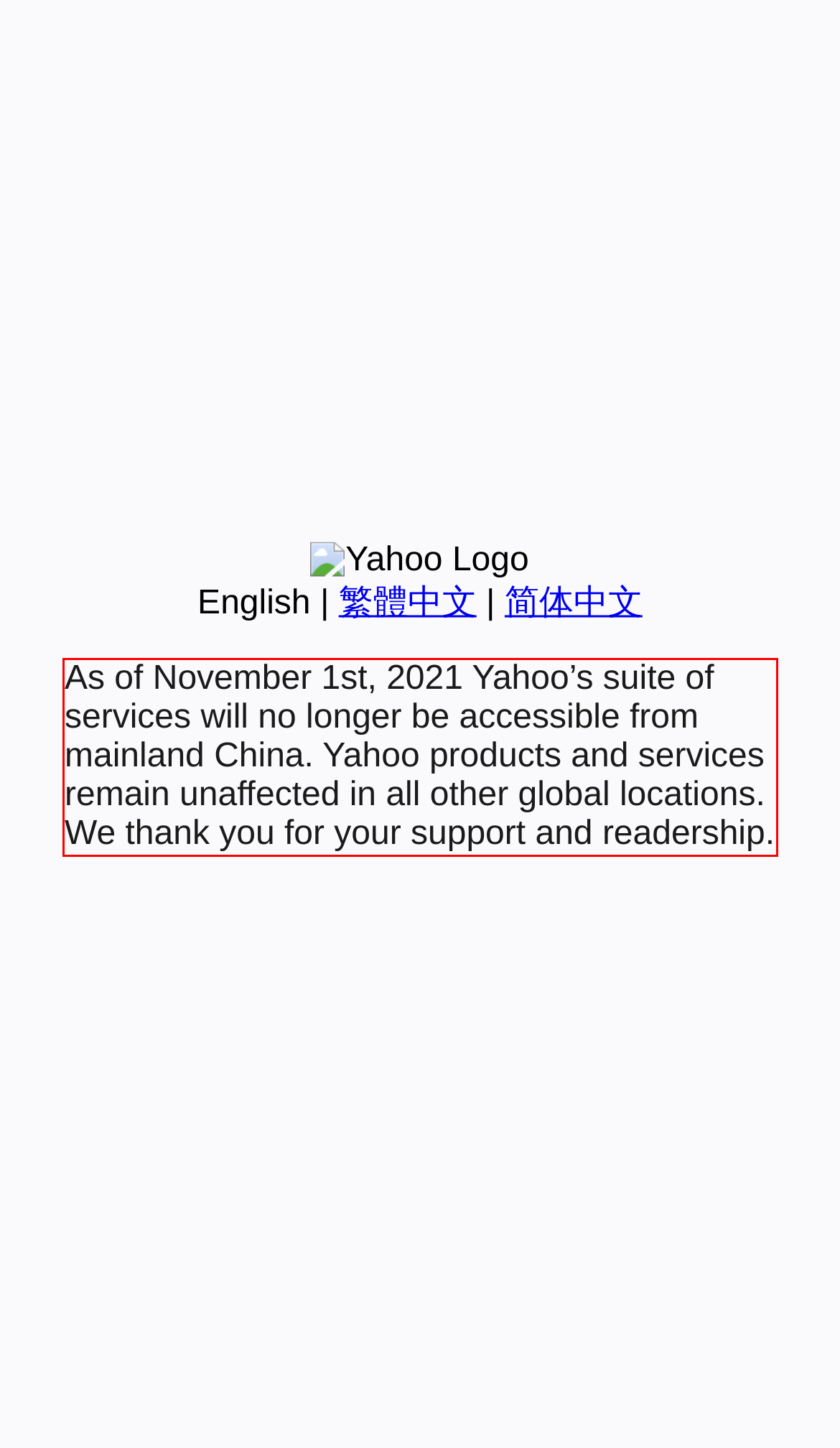You are given a screenshot showing a webpage with a red bounding box. Perform OCR to capture the text within the red bounding box.

As of November 1st, 2021 Yahoo’s suite of services will no longer be accessible from mainland China. Yahoo products and services remain unaffected in all other global locations. We thank you for your support and readership.